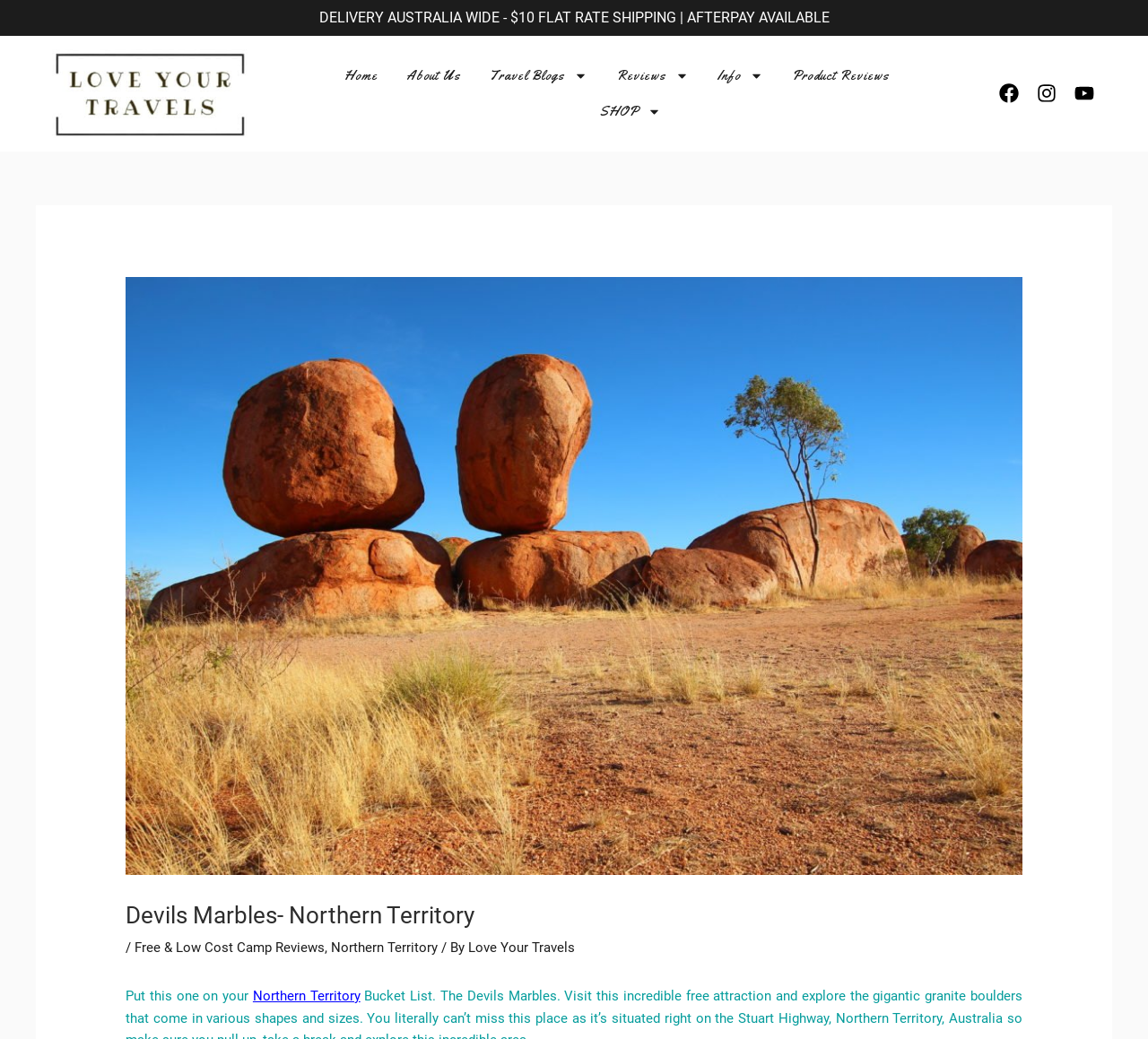Please give a one-word or short phrase response to the following question: 
What is the name of the travel blog?

Love Your Travels